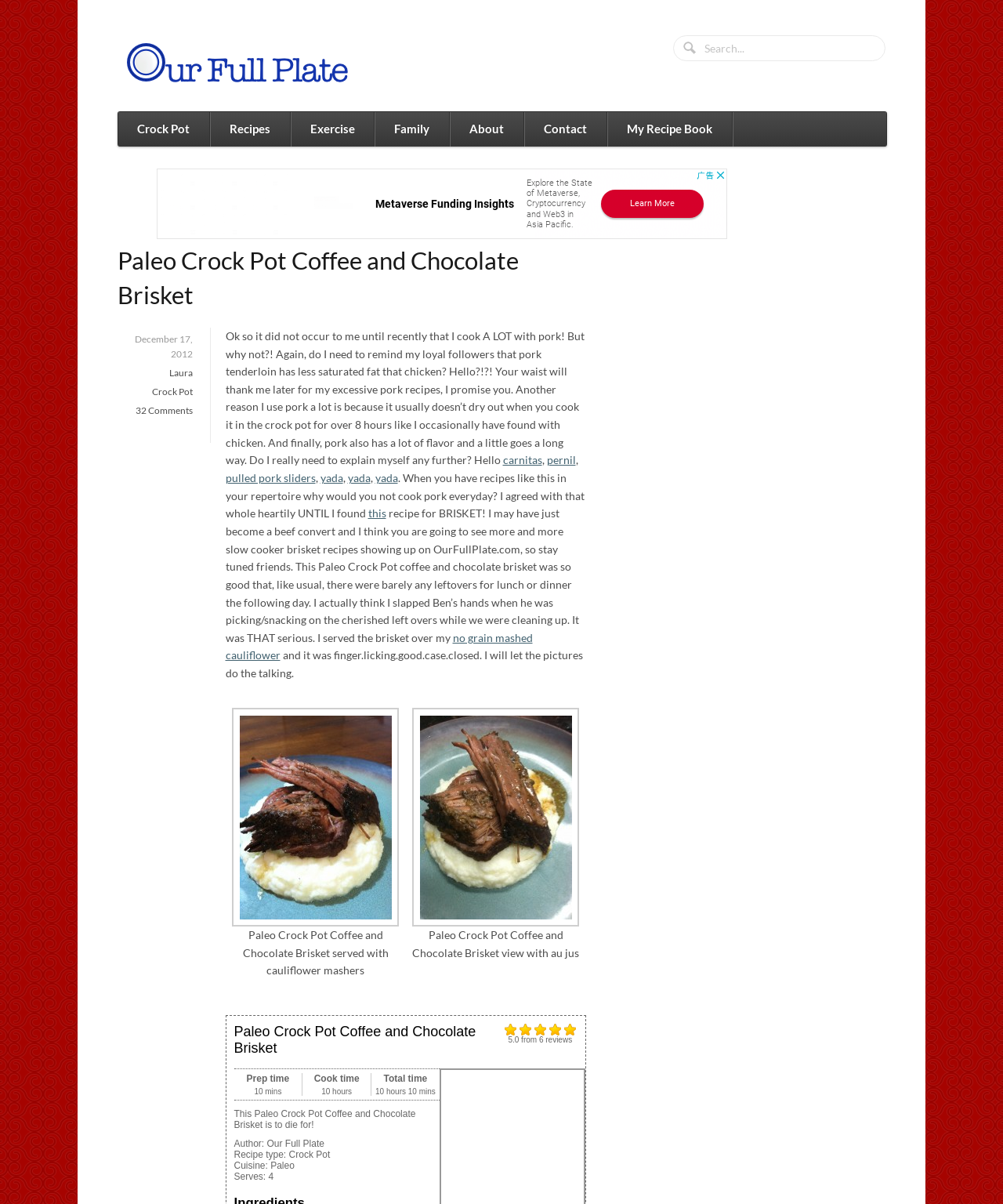Respond to the question below with a single word or phrase:
What is the rating of this recipe?

5.0